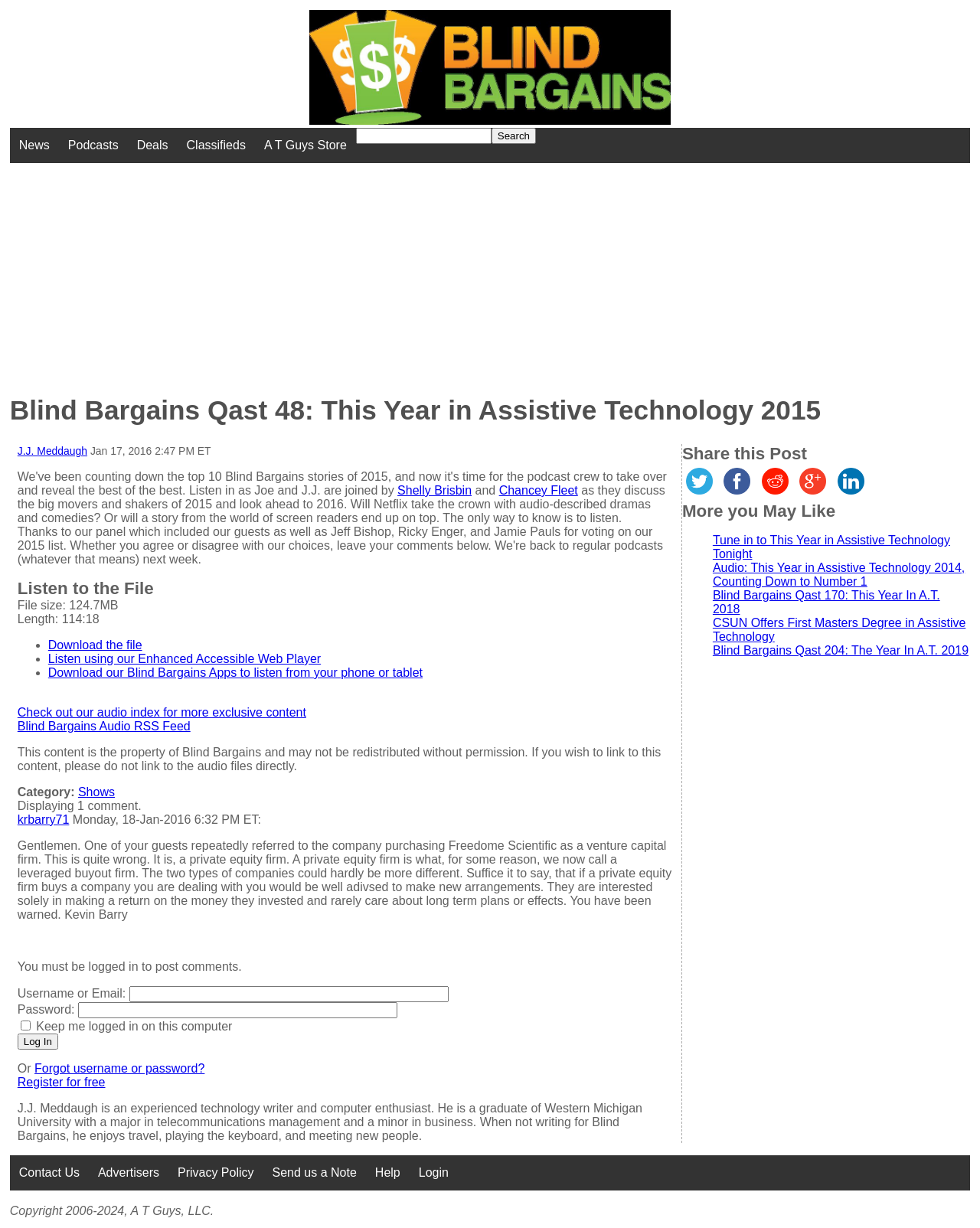Determine the bounding box coordinates of the section to be clicked to follow the instruction: "Contact us". The coordinates should be given as four float numbers between 0 and 1, formatted as [left, top, right, bottom].

[0.01, 0.941, 0.091, 0.969]